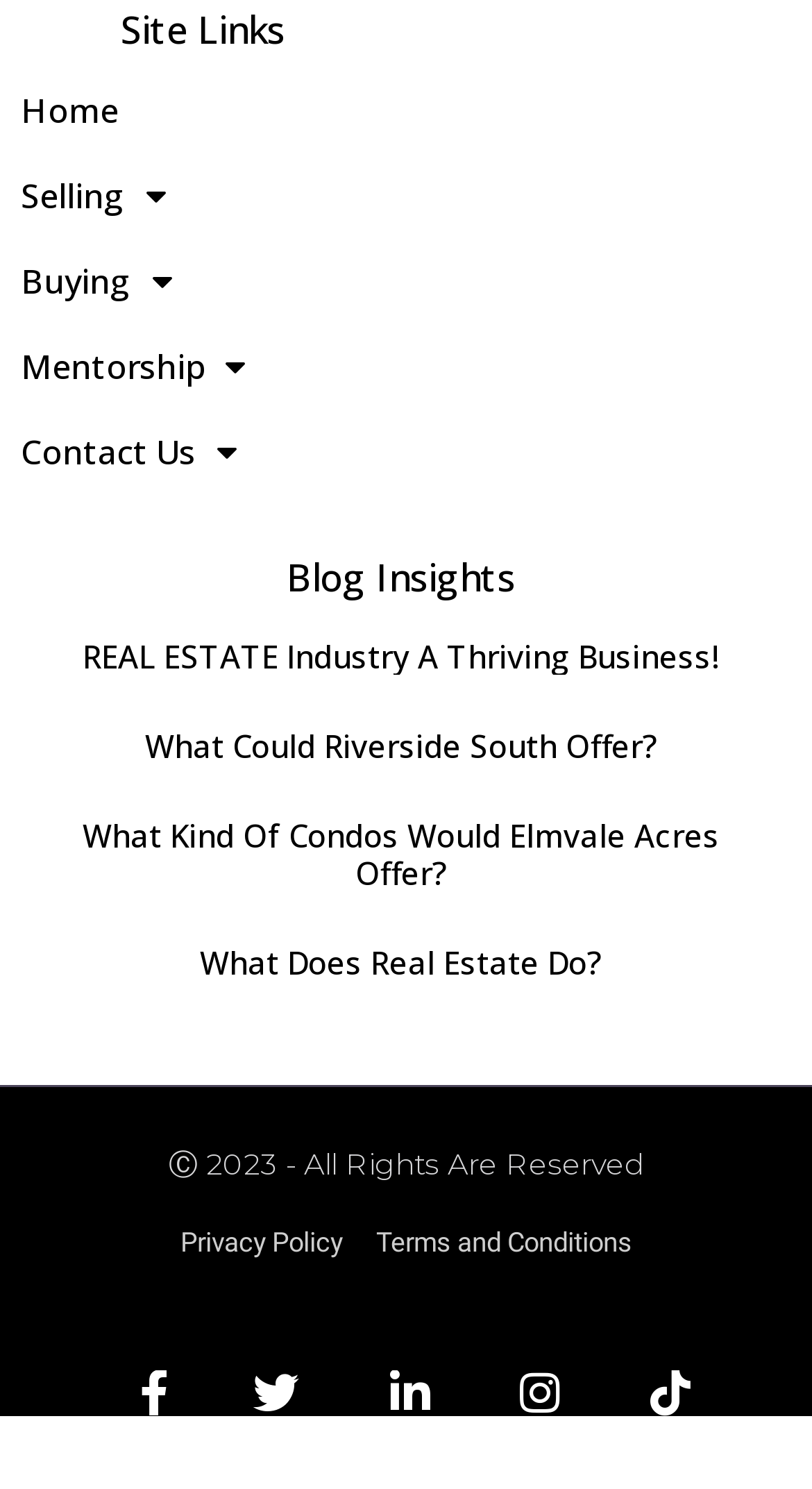Please identify the bounding box coordinates of the area I need to click to accomplish the following instruction: "View What Could Riverside South Offer?".

[0.178, 0.486, 0.809, 0.514]